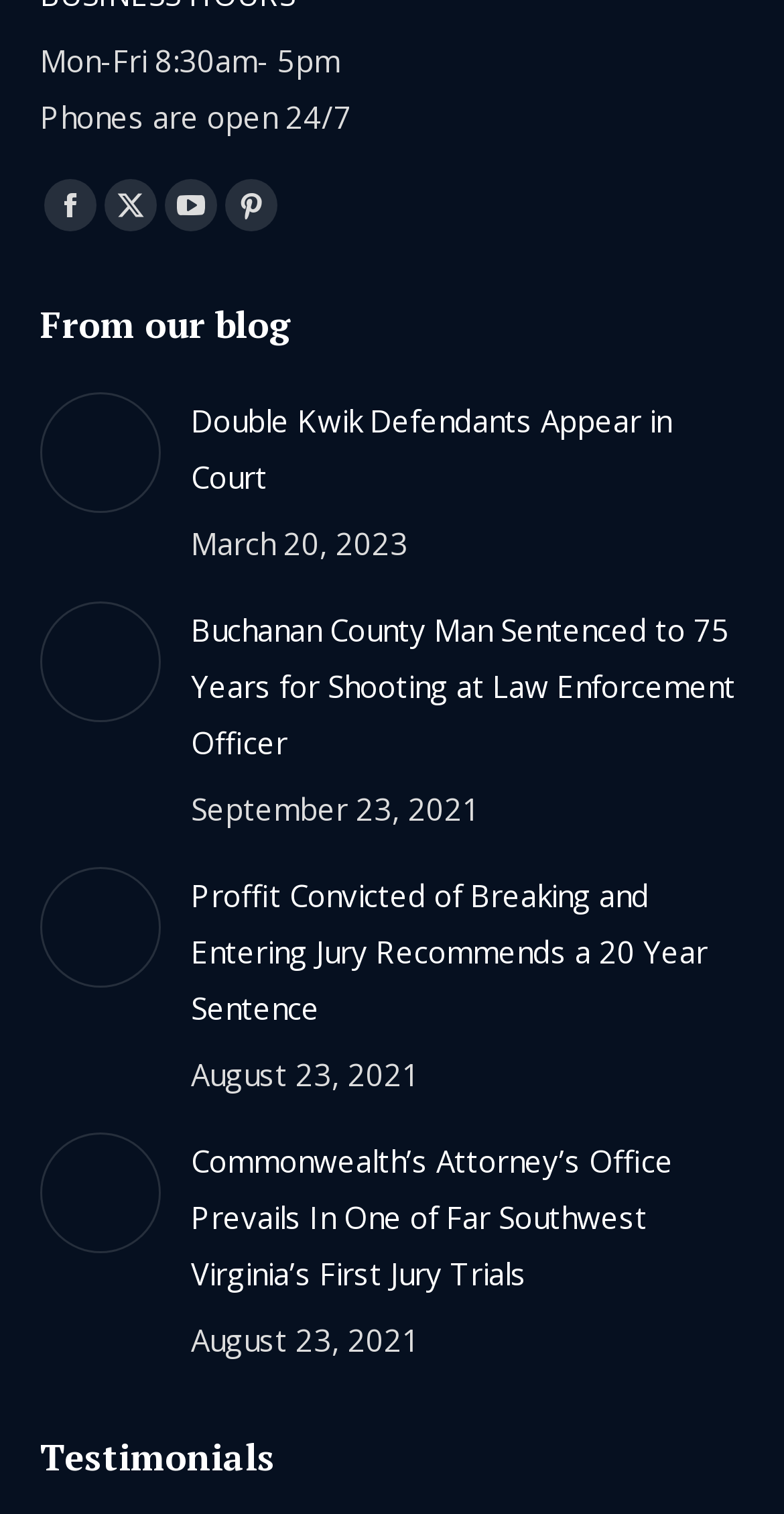Find the bounding box coordinates of the clickable area that will achieve the following instruction: "Check testimonials".

[0.051, 0.946, 0.351, 0.978]